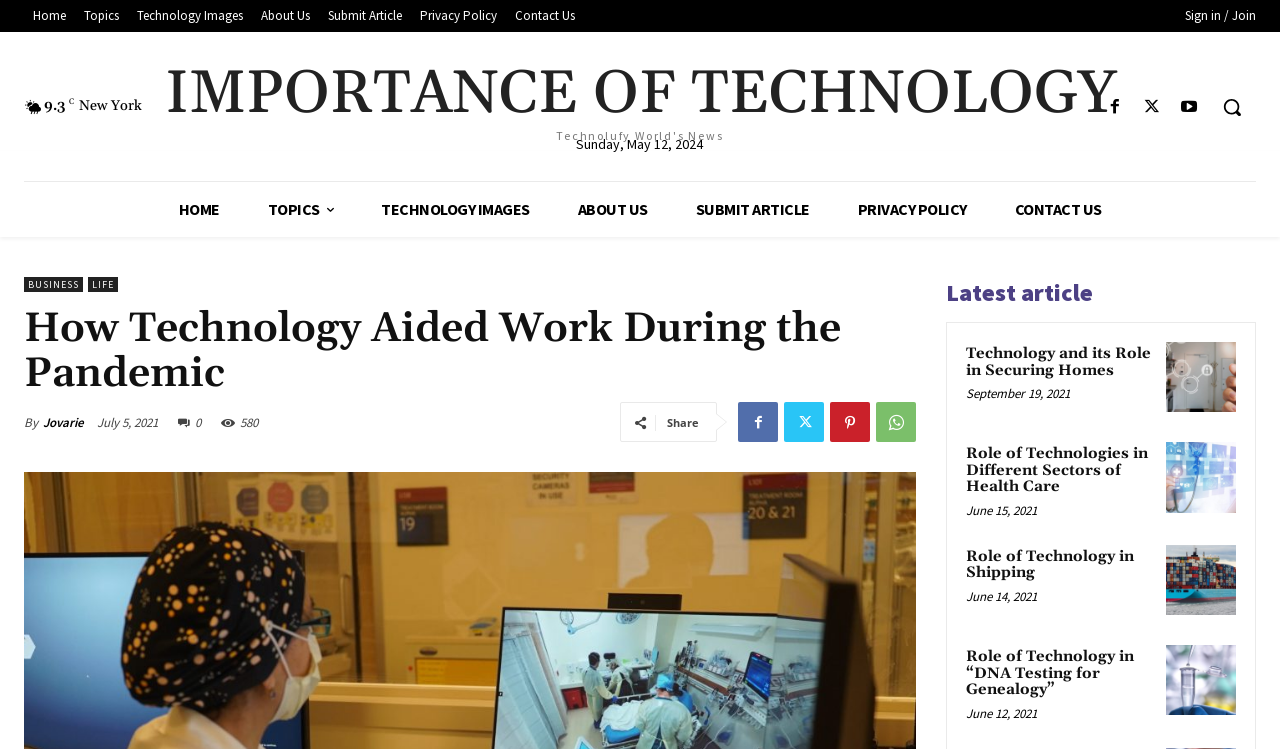Specify the bounding box coordinates of the element's region that should be clicked to achieve the following instruction: "Click on the 'Home' link". The bounding box coordinates consist of four float numbers between 0 and 1, in the format [left, top, right, bottom].

[0.019, 0.007, 0.059, 0.036]